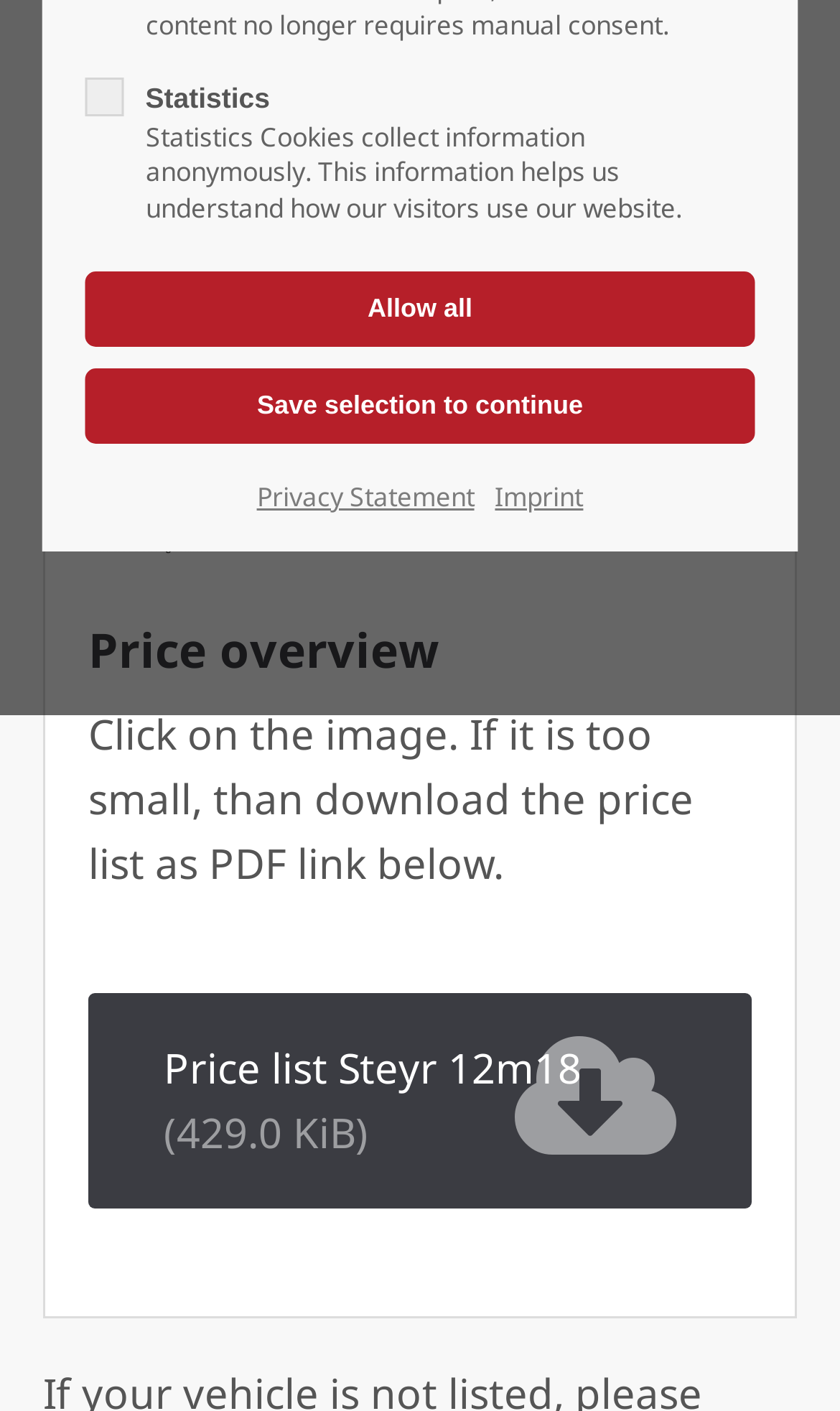Specify the bounding box coordinates (top-left x, top-left y, bottom-right x, bottom-right y) of the UI element in the screenshot that matches this description: Cookie Policy

None